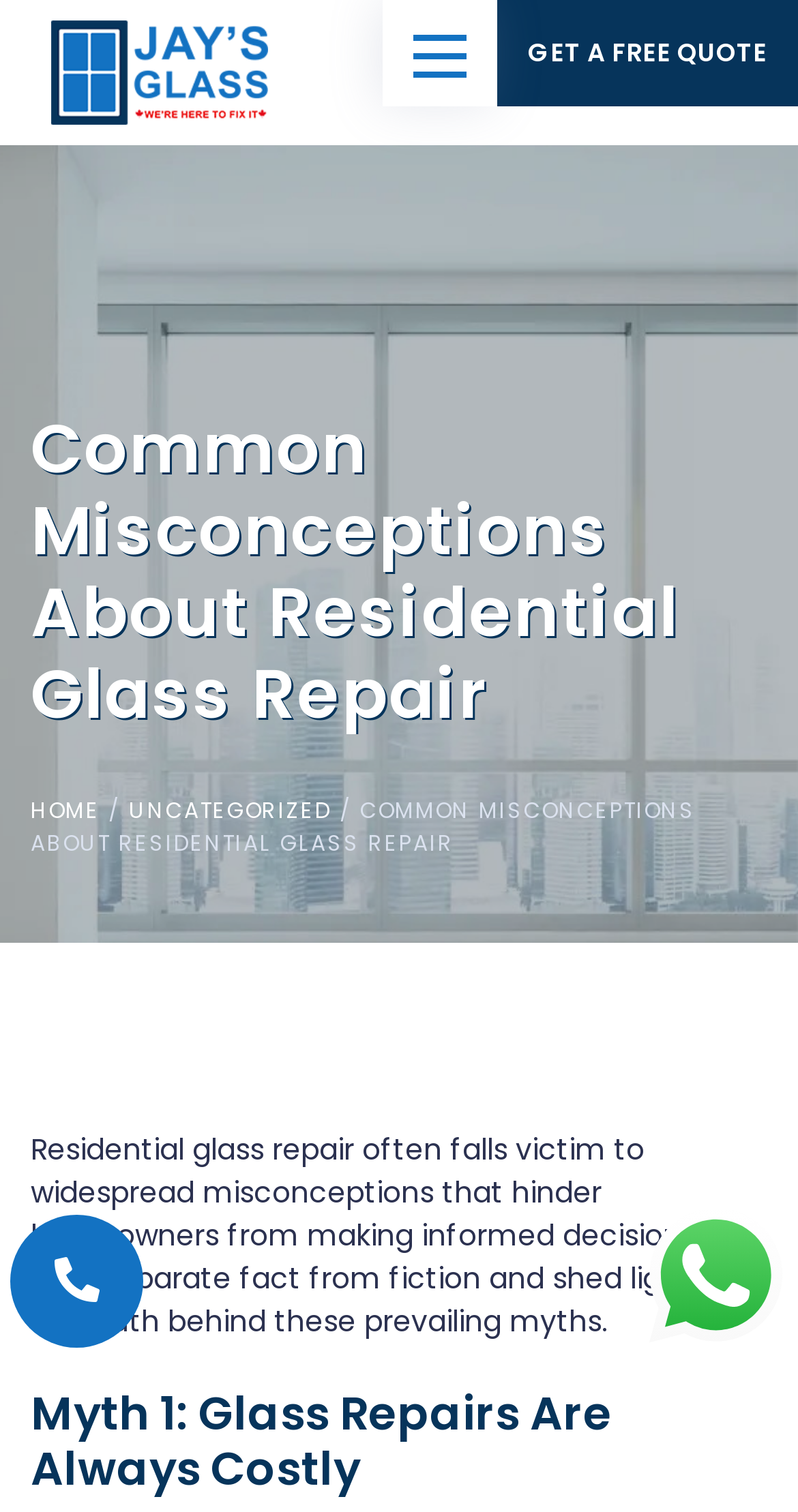Respond to the following question using a concise word or phrase: 
What is the topic of the webpage?

Residential glass repair